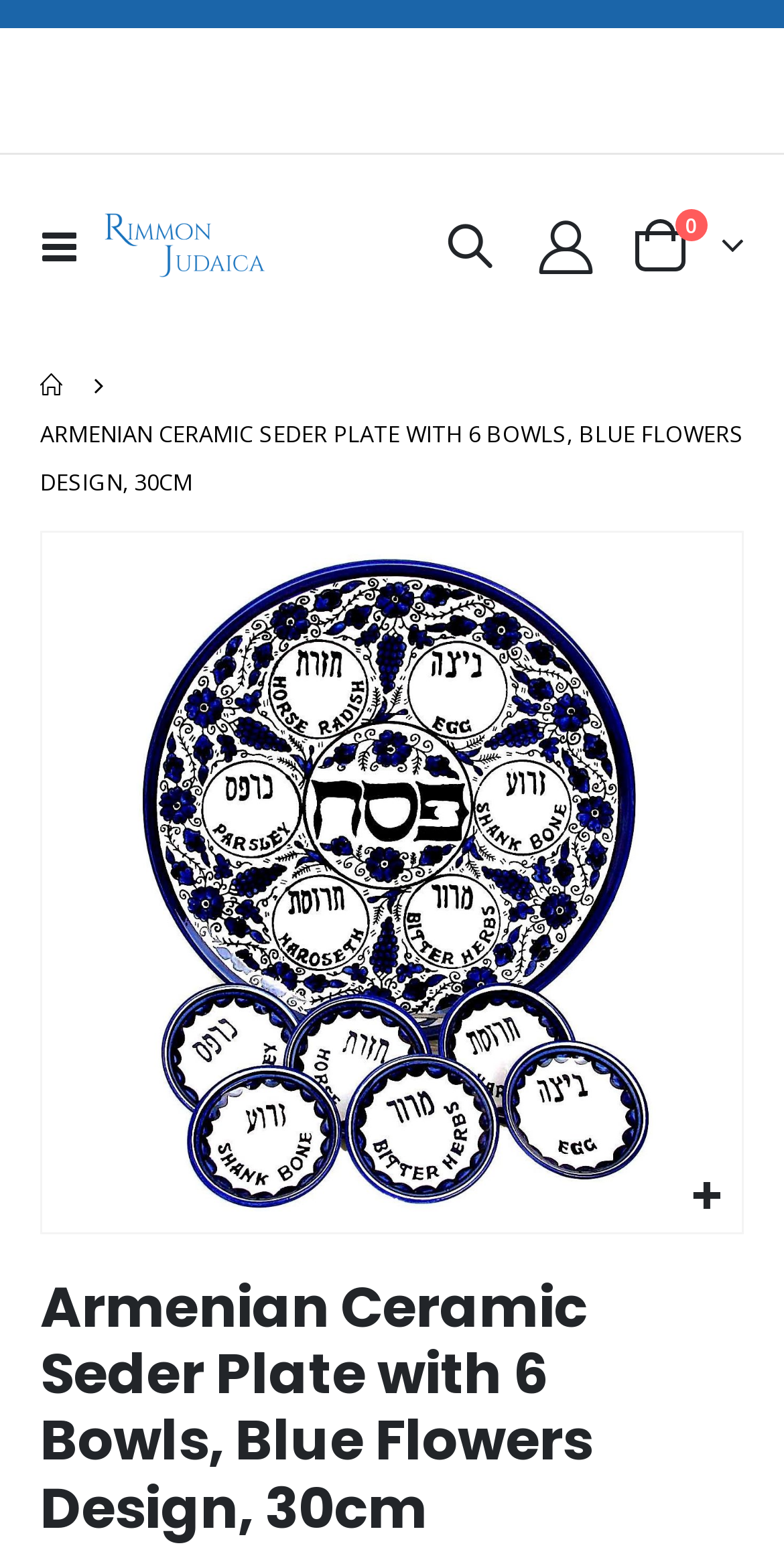How many bowls come with the Seder plate? Look at the image and give a one-word or short phrase answer.

6